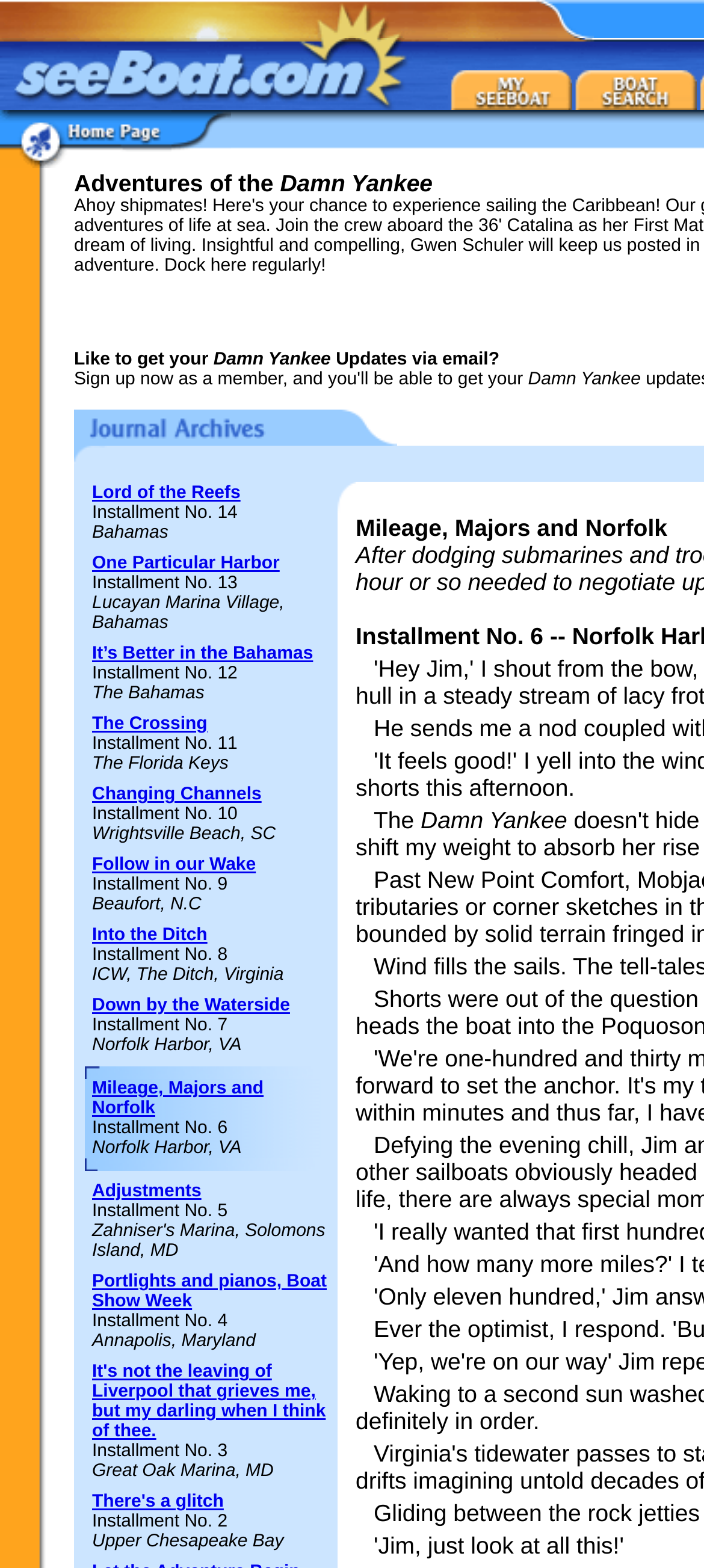Identify the bounding box coordinates necessary to click and complete the given instruction: "Click the link 'It’s Better in the Bahamas'".

[0.131, 0.411, 0.445, 0.423]